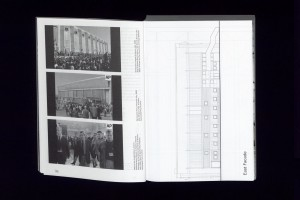Depict the image with a detailed narrative.

The image showcases a page from a publication, featuring a design layout alongside historical photographs. On the left, there are three black-and-white images depicting a crowd outside a significant building, illustrating an architectural or public event. The right side of the page displays a detailed architectural plan labeled "East Elevation," which outlines the design specifics of the structure in a blueprint style. This juxtaposition of visuals and technical drawings highlights the interplay between contemporary architecture and its historical context, inviting viewers to explore the interactions between people and the built environment. The overall aesthetic is polished, emphasizing the significance of architectural documentation in understanding both past and present practices.